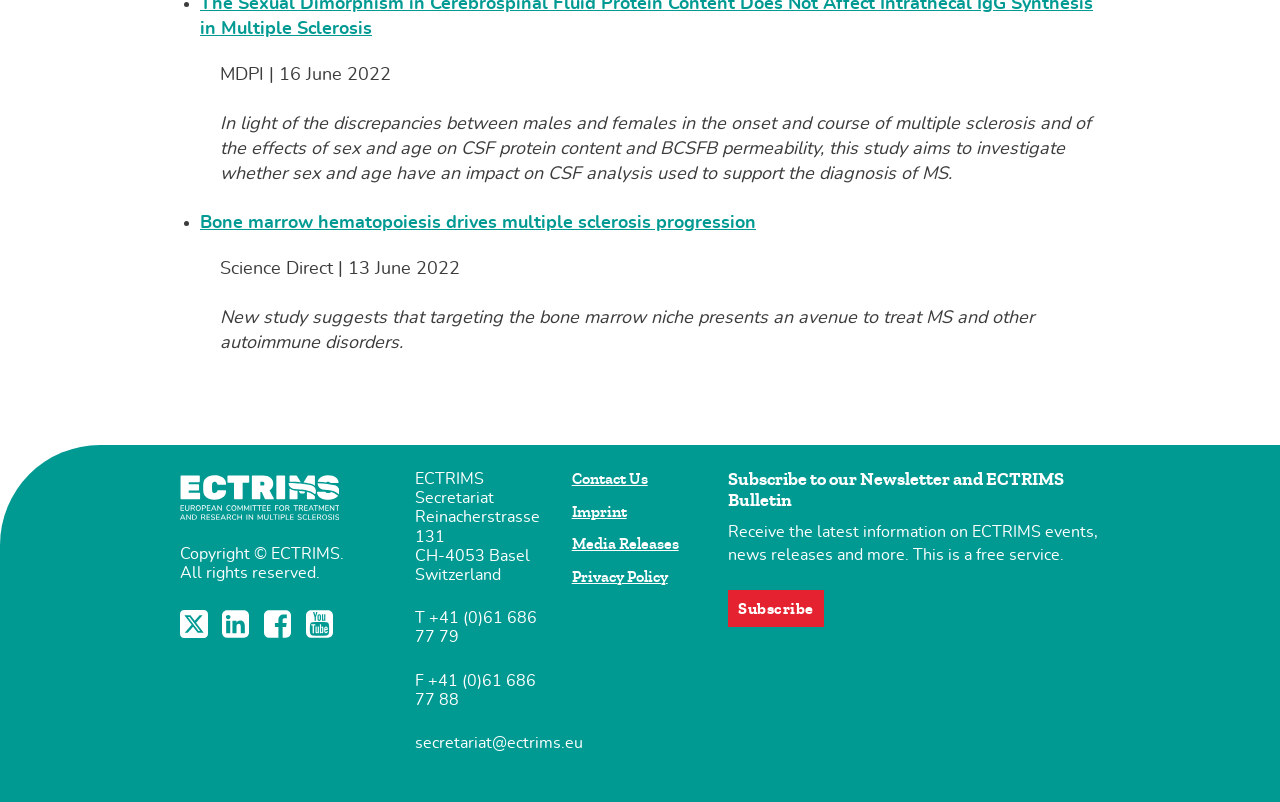Using the provided description: "Media Releases", find the bounding box coordinates of the corresponding UI element. The output should be four float numbers between 0 and 1, in the format [left, top, right, bottom].

[0.447, 0.667, 0.53, 0.69]